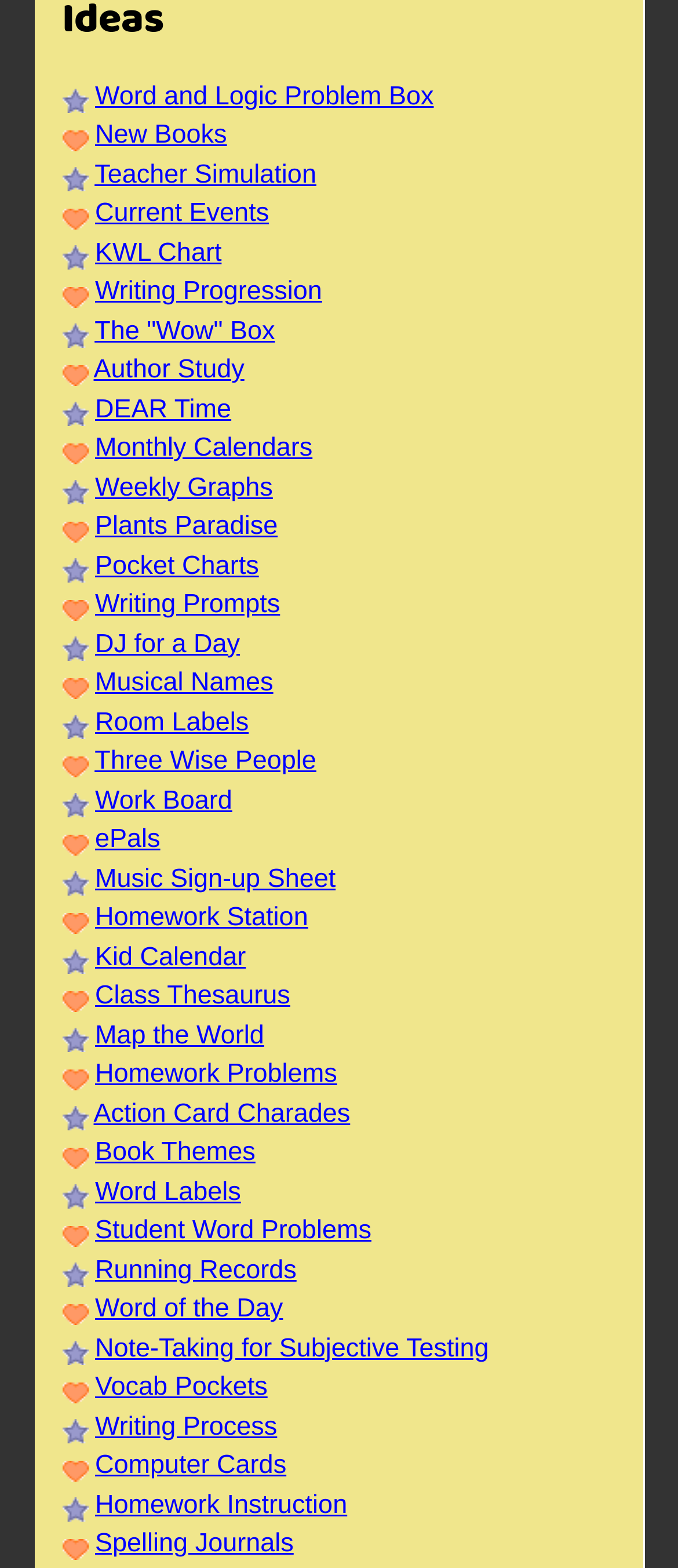How many links are available on this webpage?
Respond with a short answer, either a single word or a phrase, based on the image.

87